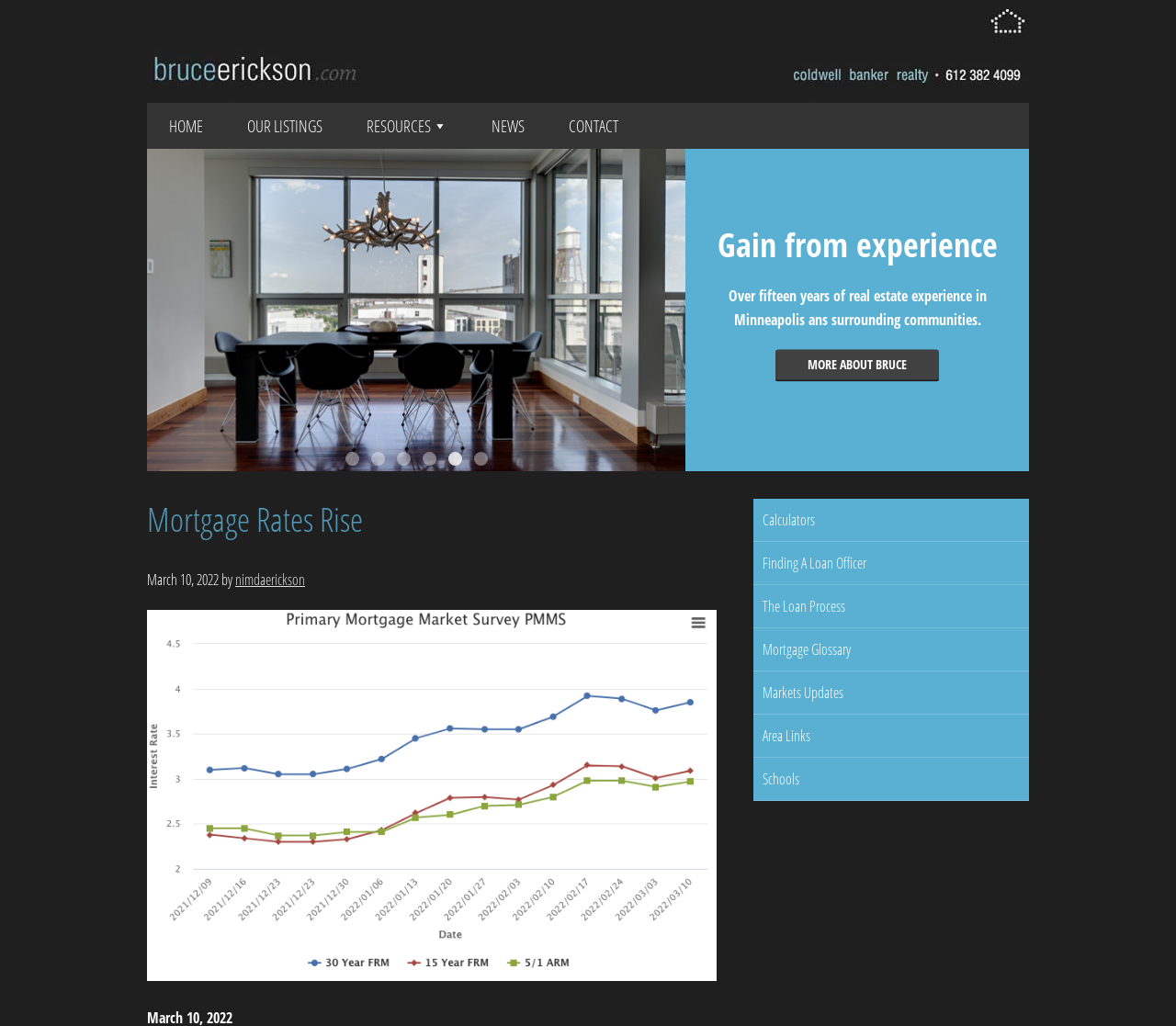Determine the bounding box coordinates of the section I need to click to execute the following instruction: "Click on the HOME link". Provide the coordinates as four float numbers between 0 and 1, i.e., [left, top, right, bottom].

[0.125, 0.1, 0.191, 0.145]